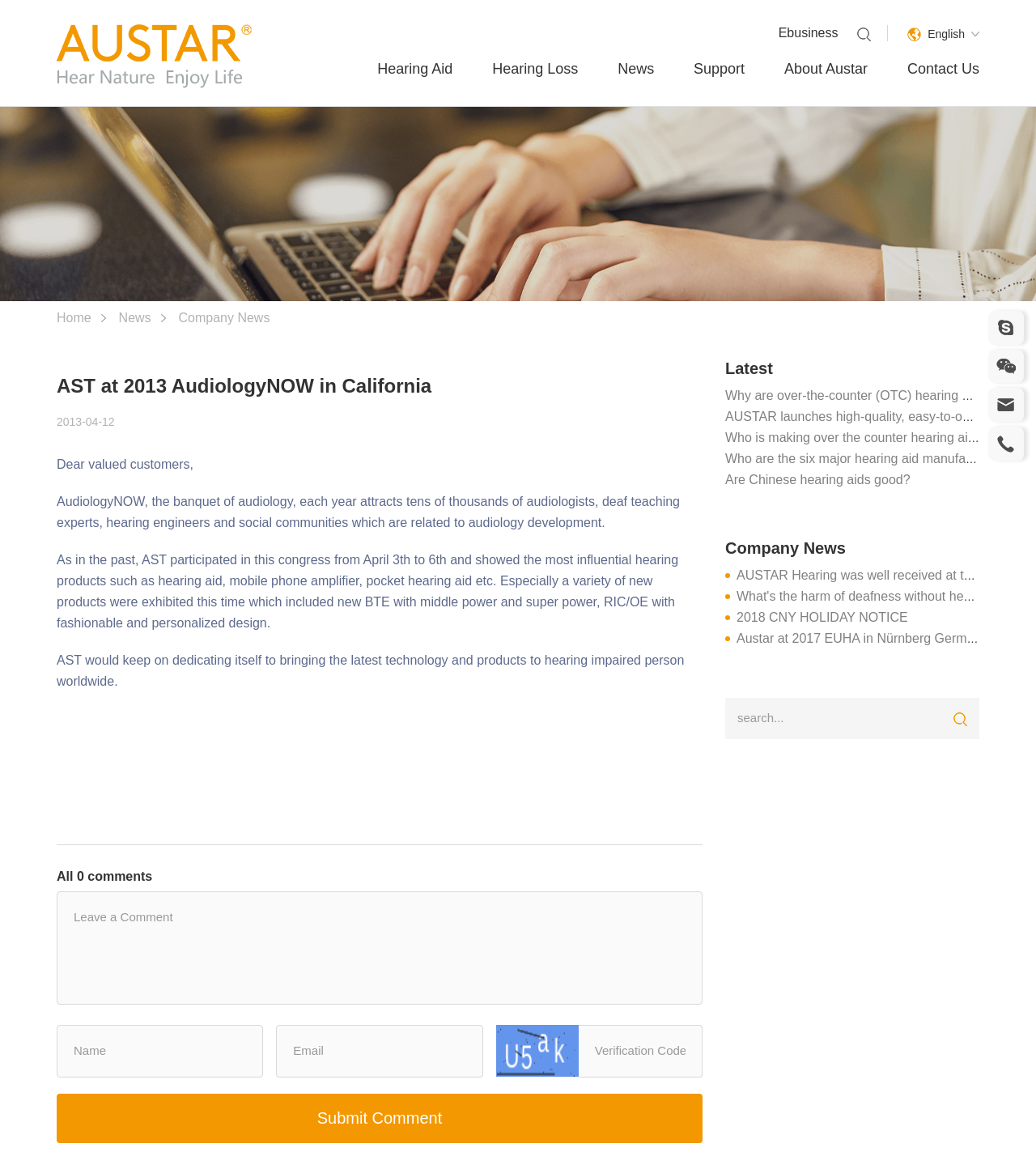Respond with a single word or phrase to the following question:
What is the company name mentioned on the webpage?

Austar